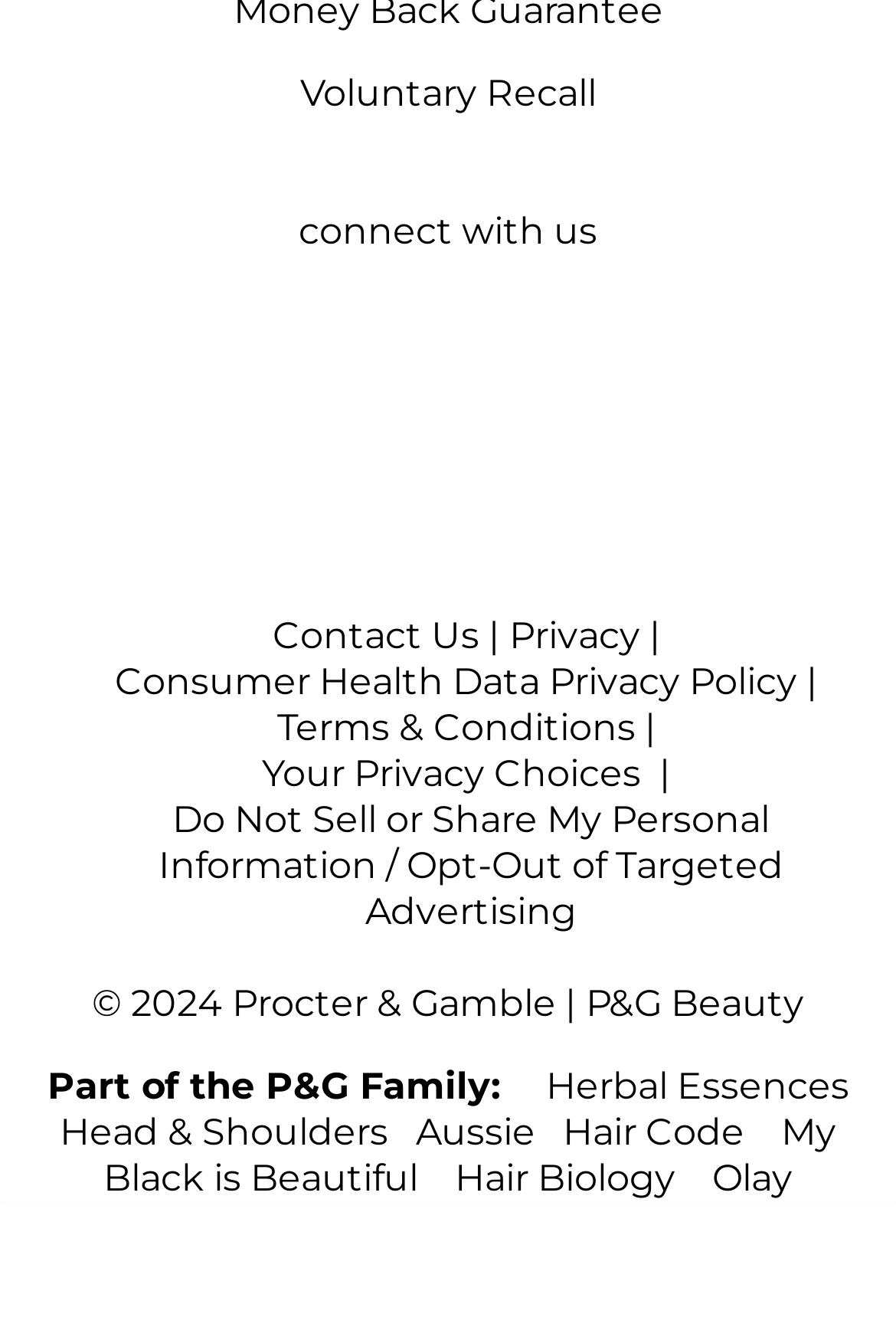Find the bounding box coordinates for the element described here: "My Black is Beautiful".

[0.115, 0.843, 0.944, 0.911]